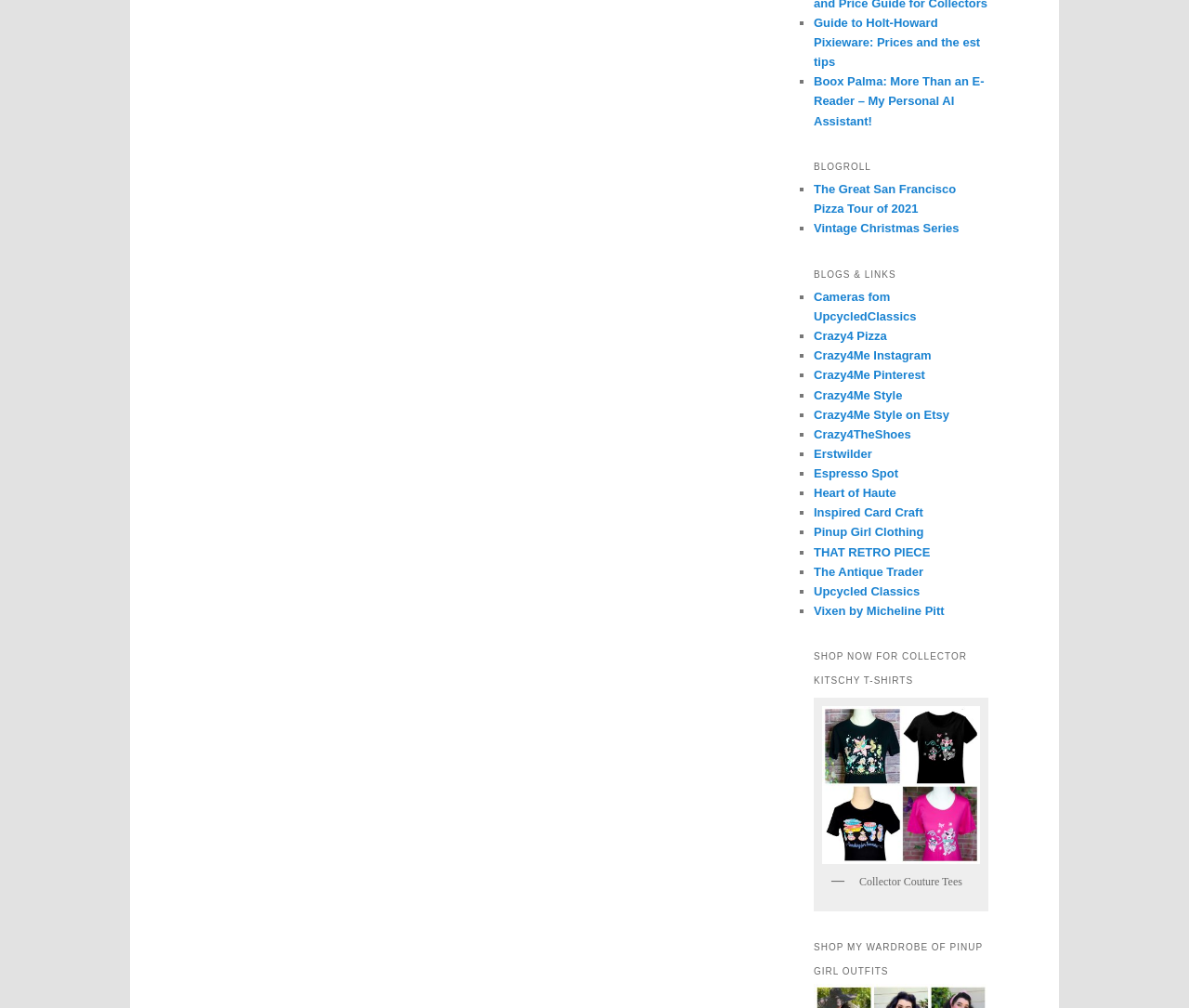Please identify the bounding box coordinates of the clickable region that I should interact with to perform the following instruction: "Follow on Twitter". The coordinates should be expressed as four float numbers between 0 and 1, i.e., [left, top, right, bottom].

None